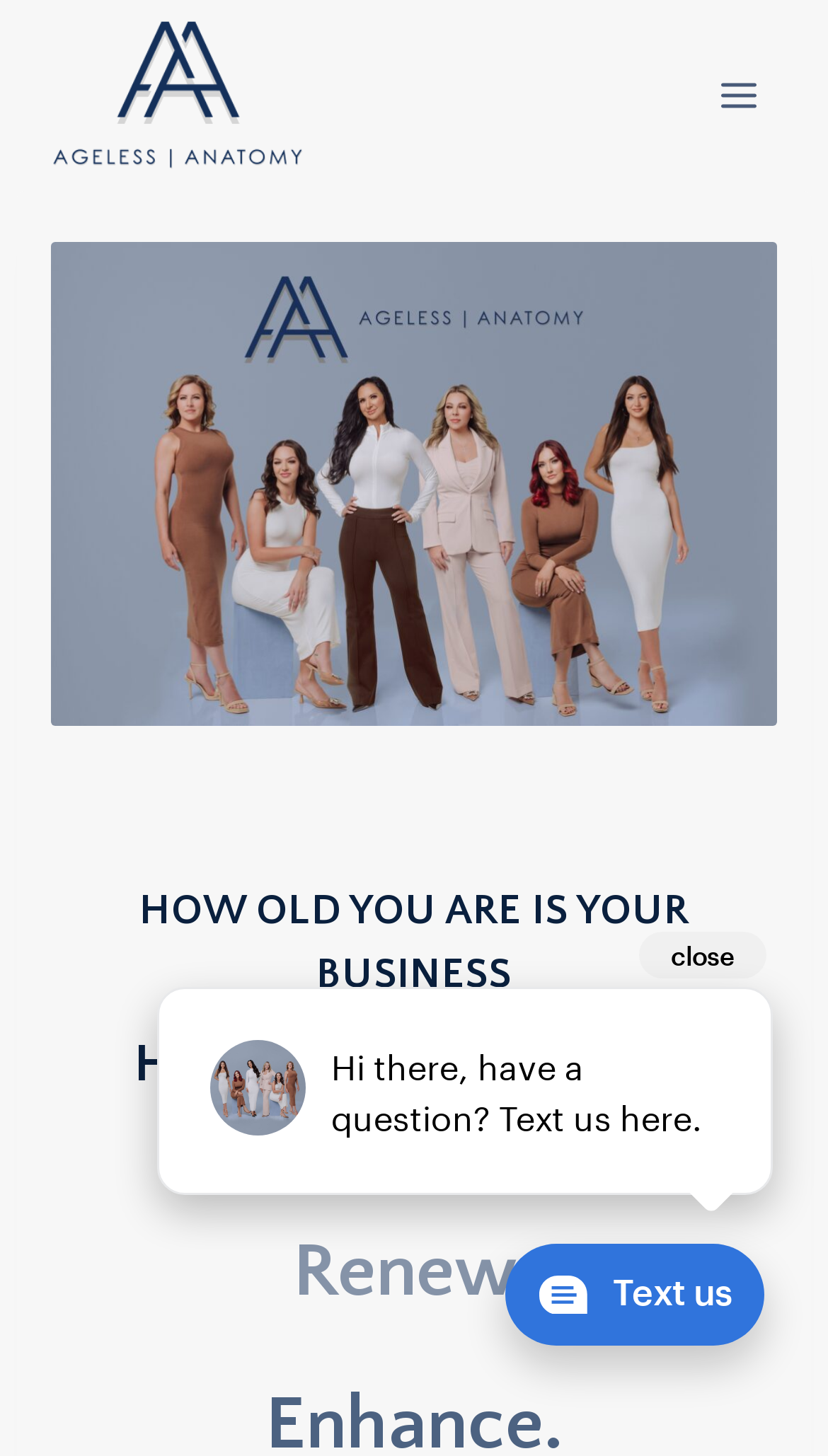Please determine and provide the text content of the webpage's heading.

HOW OLD YOU ARE IS YOUR BUSINESS